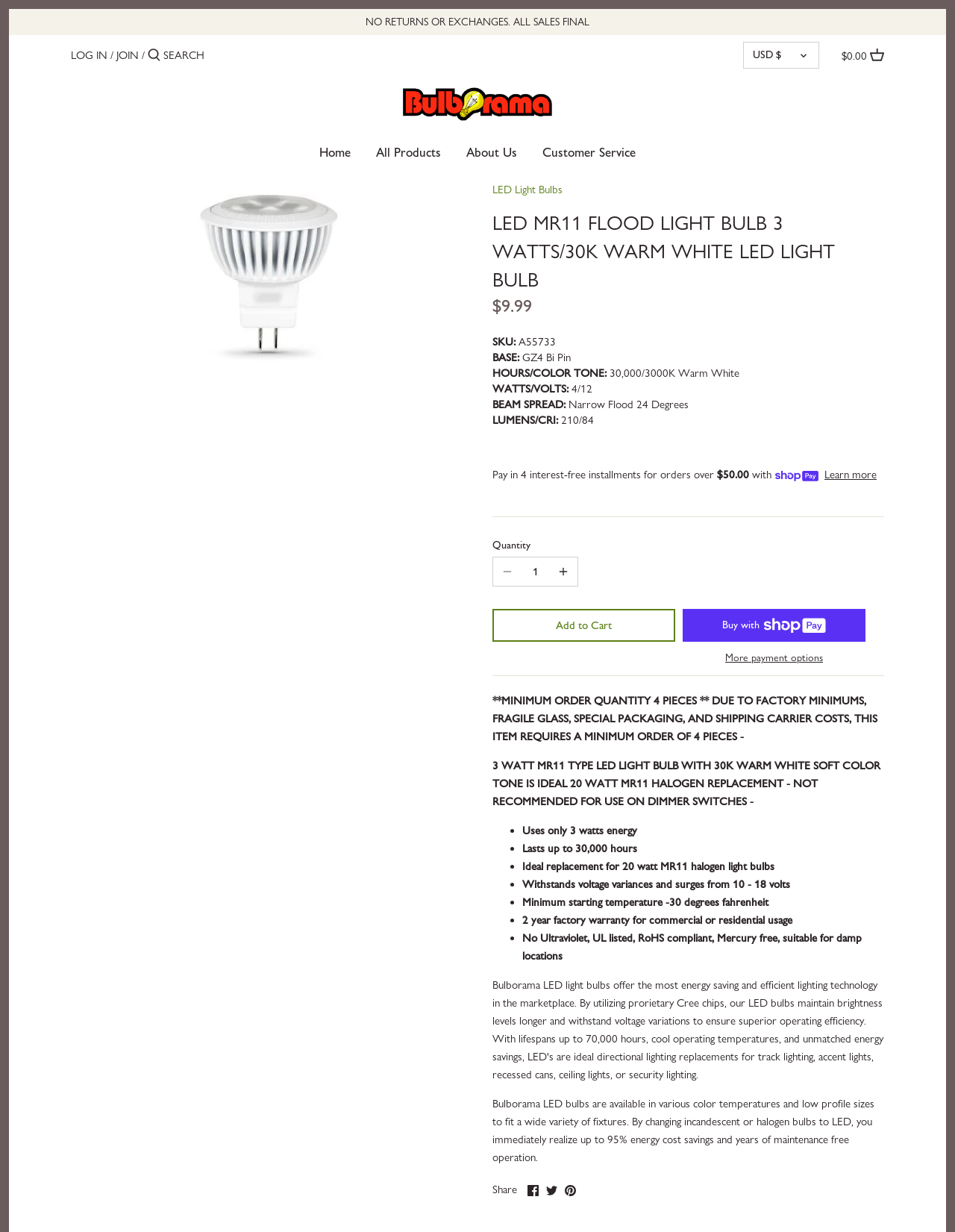Determine the main text heading of the webpage and provide its content.

LED MR11 FLOOD LIGHT BULB 3 WATTS/30K WARM WHITE LED LIGHT BULB